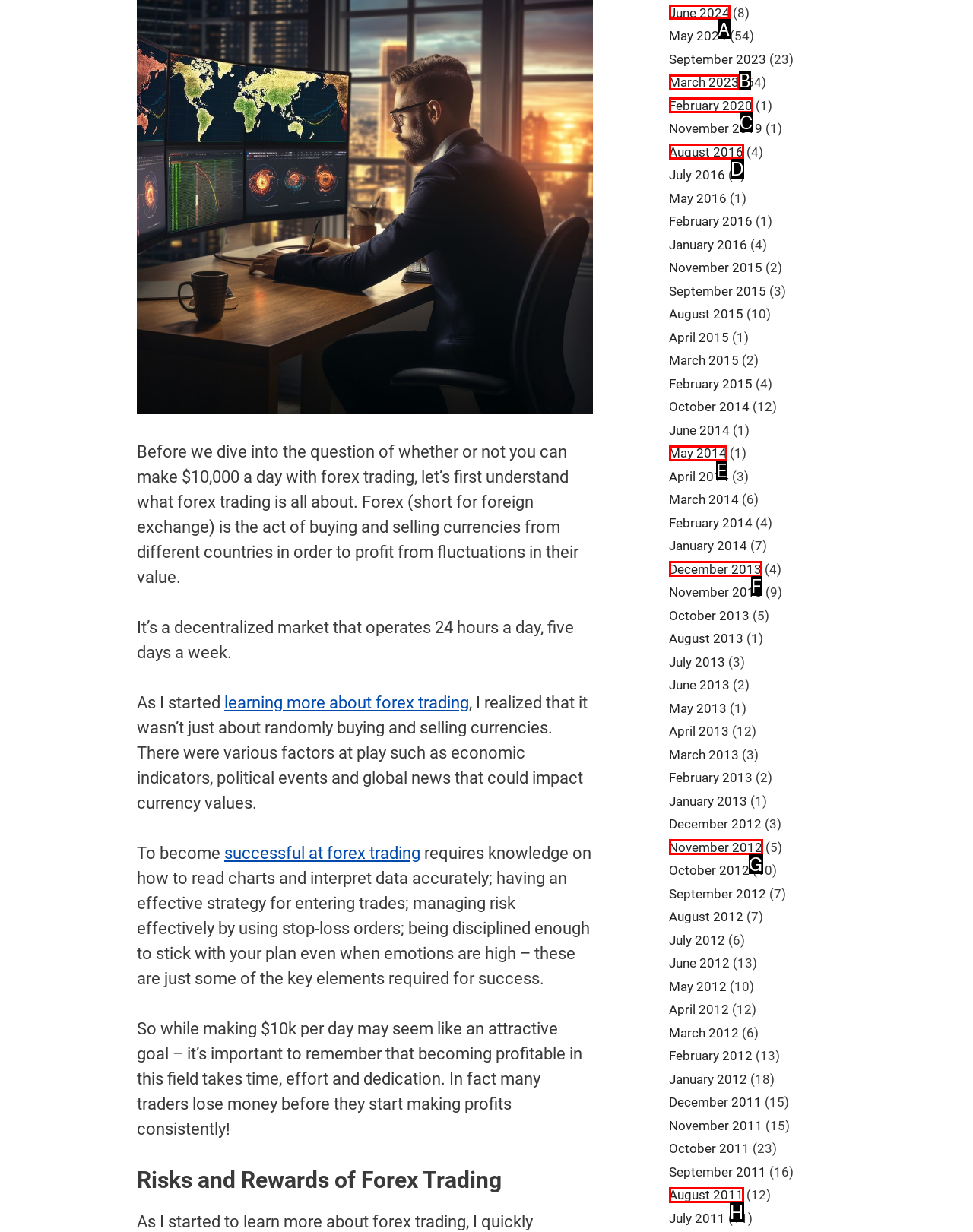Determine the letter of the UI element that you need to click to perform the task: Click the 'Problem Solving and Decision-Making' link.
Provide your answer with the appropriate option's letter.

None